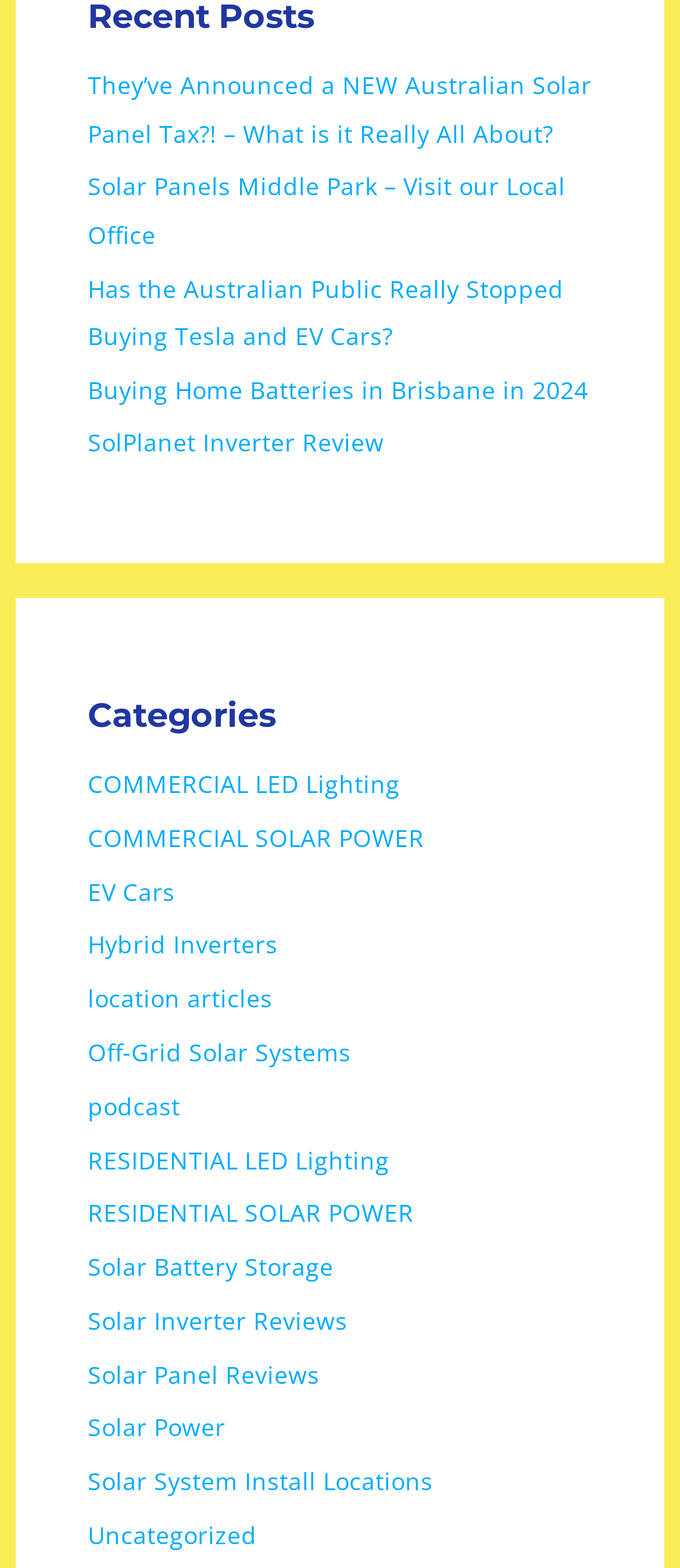What is the main topic of the webpage?
Refer to the image and provide a detailed answer to the question.

The webpage appears to be related to solar power and renewable energy, as indicated by the various links and categories listed on the page, such as 'COMMERCIAL SOLAR POWER', 'RESIDENTIAL SOLAR POWER', 'Solar Battery Storage', and 'Solar Inverter Reviews'.